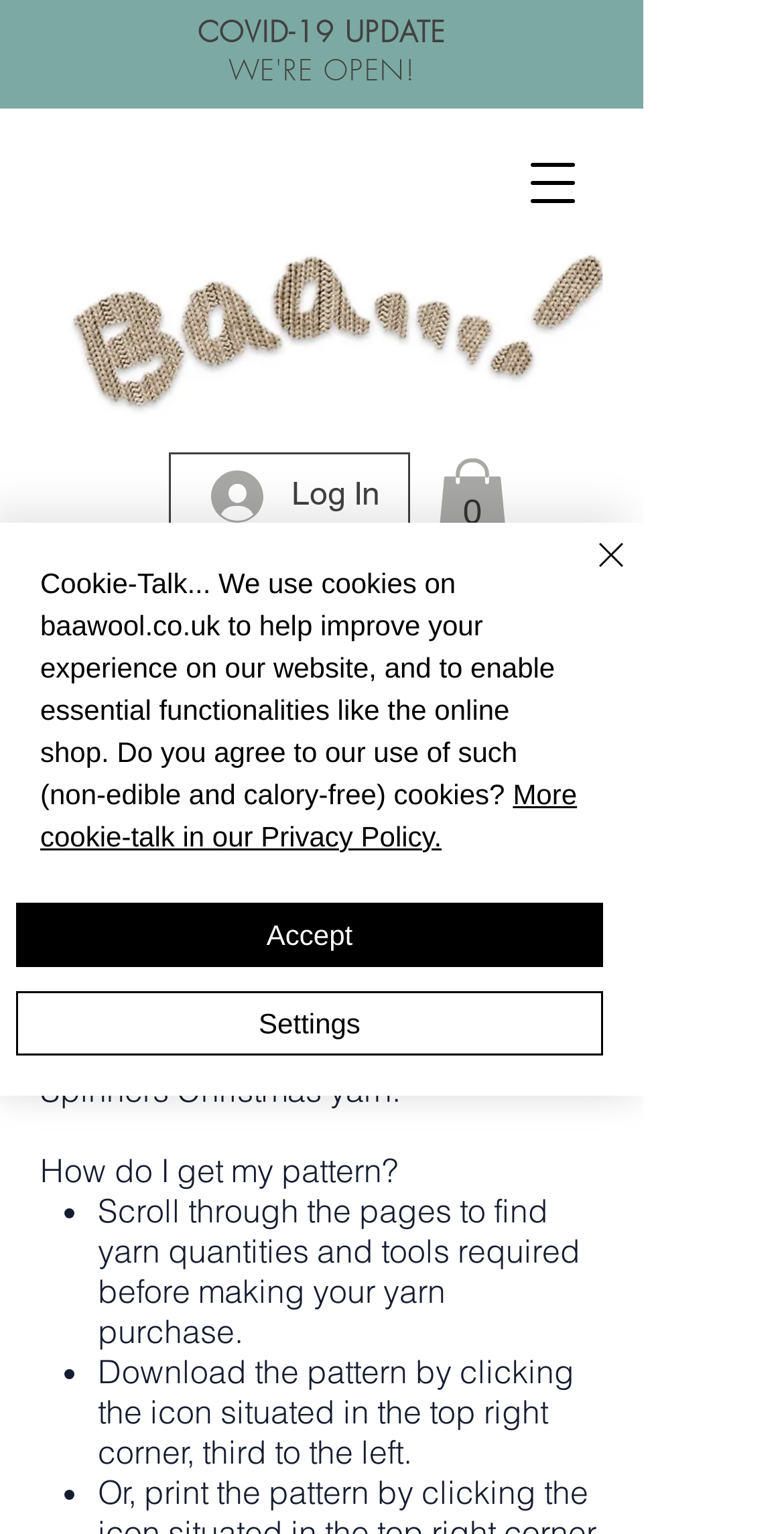Please determine the bounding box coordinates for the UI element described here. Use the format (top-left x, top-left y, bottom-right x, bottom-right y) with values bounded between 0 and 1: Privacy Notice

None